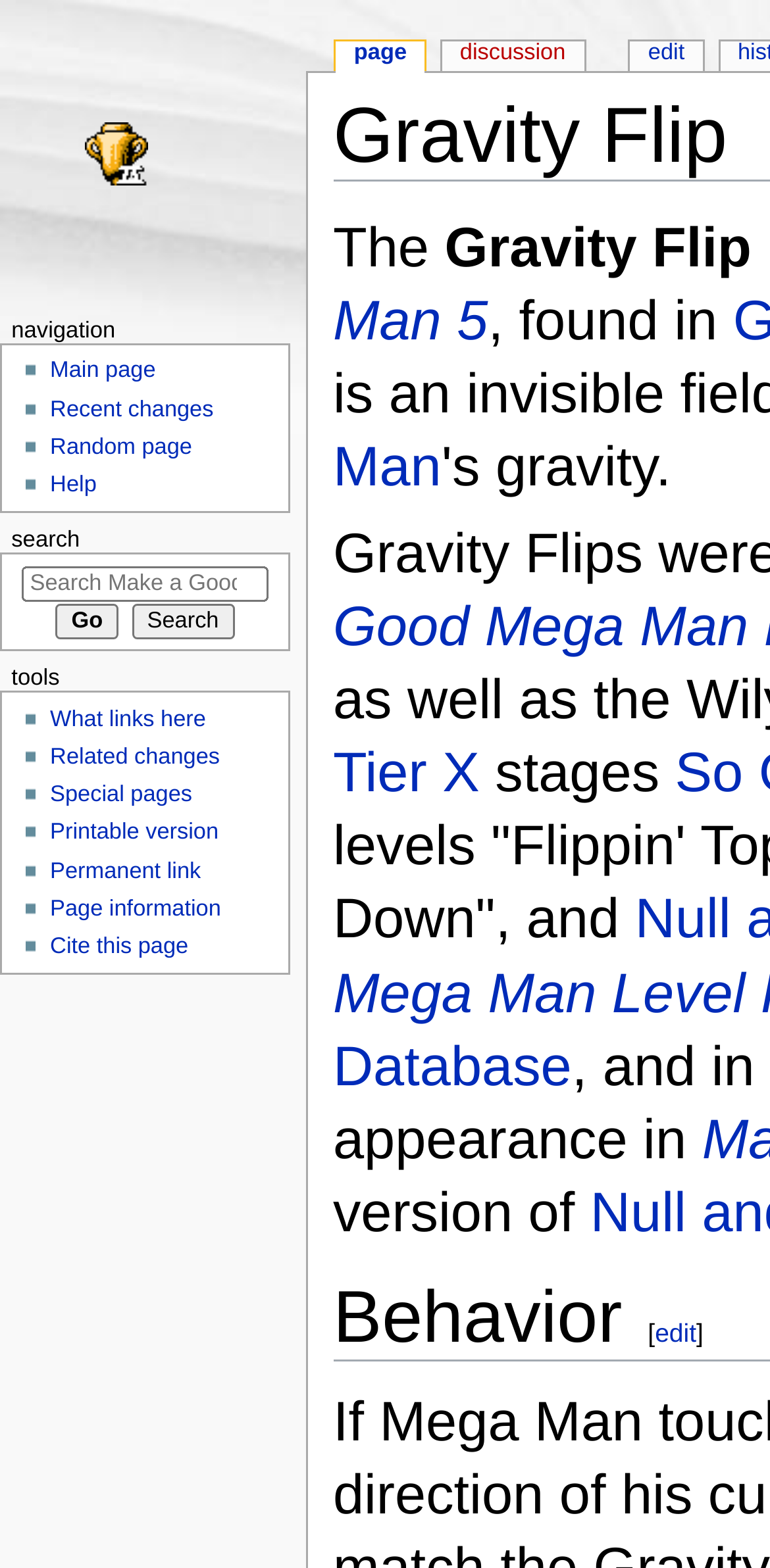What is the text after 'The' in the first paragraph?
Look at the image and provide a detailed response to the question.

I read the first paragraph and found the text 'The' followed by 'found in'.